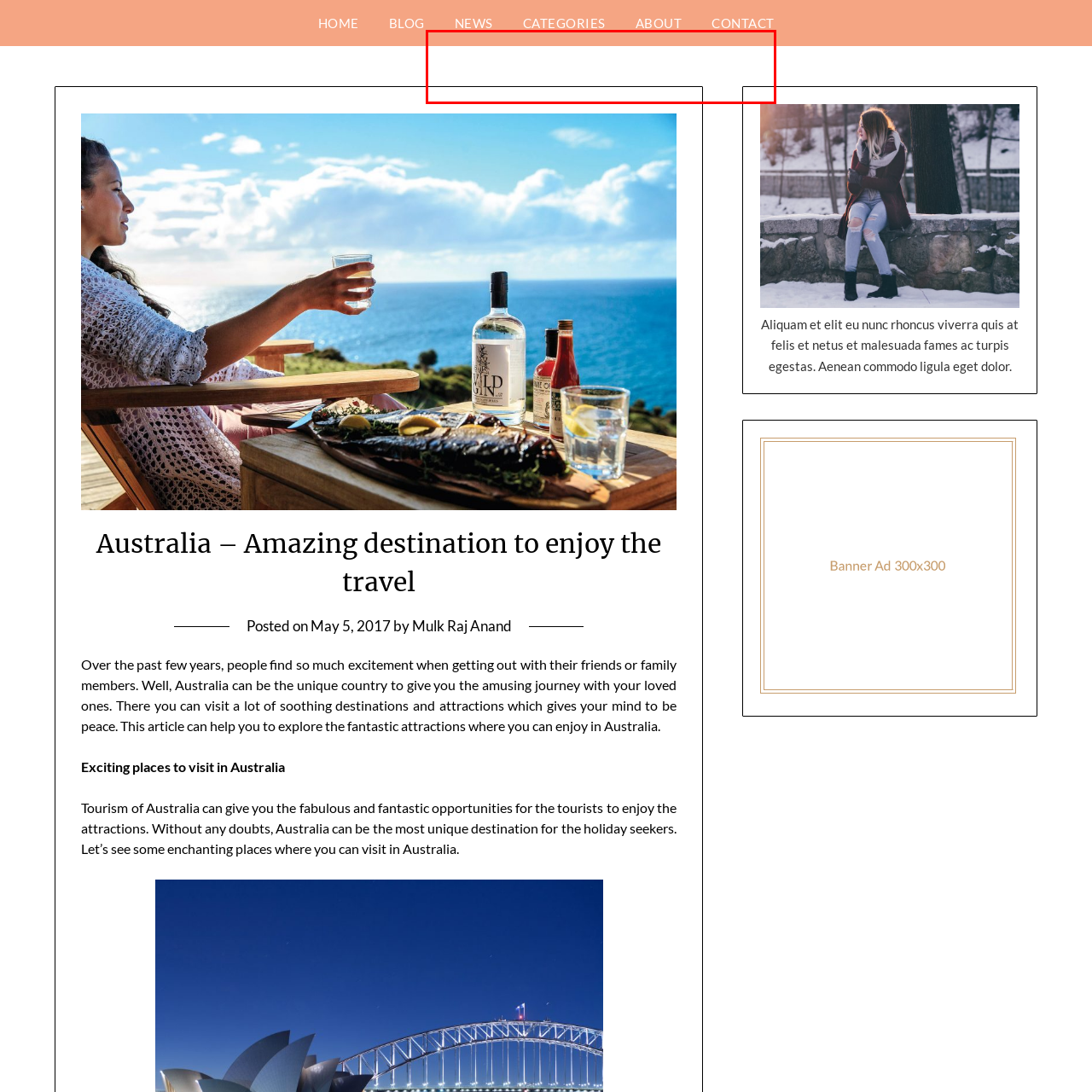What country is being promoted? Analyze the image within the red bounding box and give a one-word or short-phrase response.

Australia